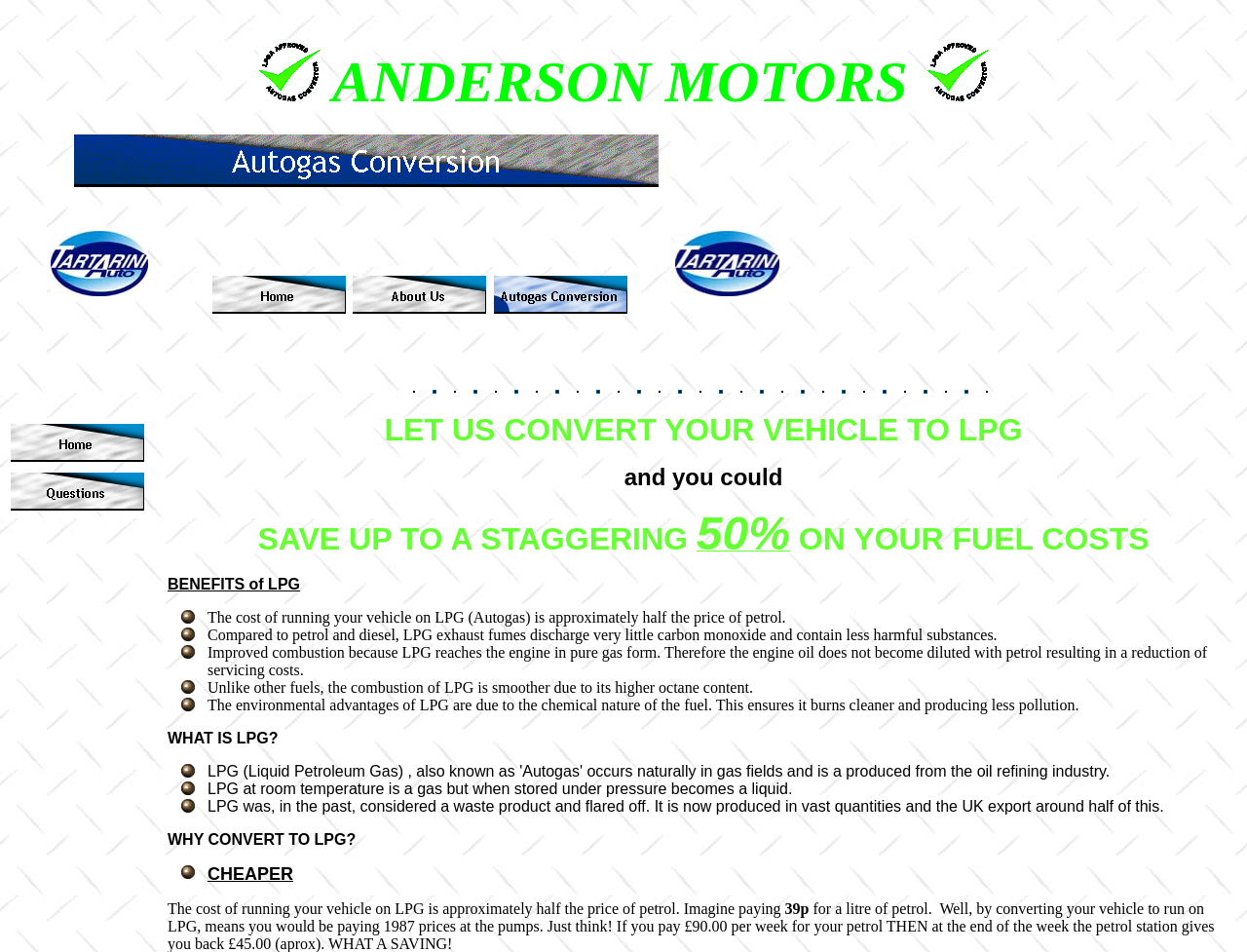Please provide a detailed answer to the question below by examining the image:
What is the benefit of converting a vehicle to run on LPG?

The webpage mentions that converting a vehicle to run on LPG can save money, as the cost of running a vehicle on LPG is approximately half the price of petrol, and it is stated in the layout table cell with the text 'CHEAPER'.